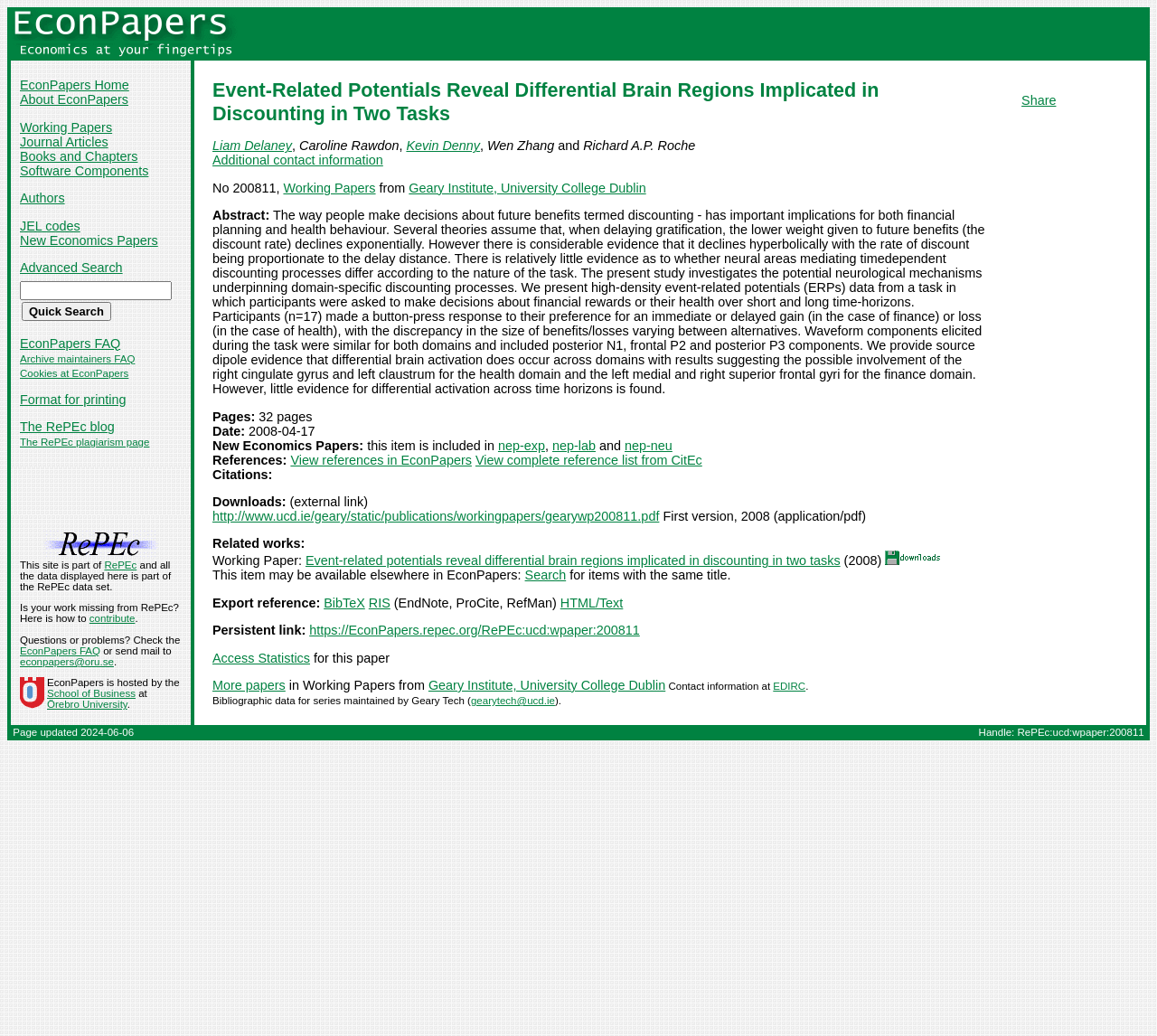What is the title of the paper?
Examine the screenshot and reply with a single word or phrase.

Event-Related Potentials Reveal Differential Brain Regions Implicated in Discounting in Two Tasks